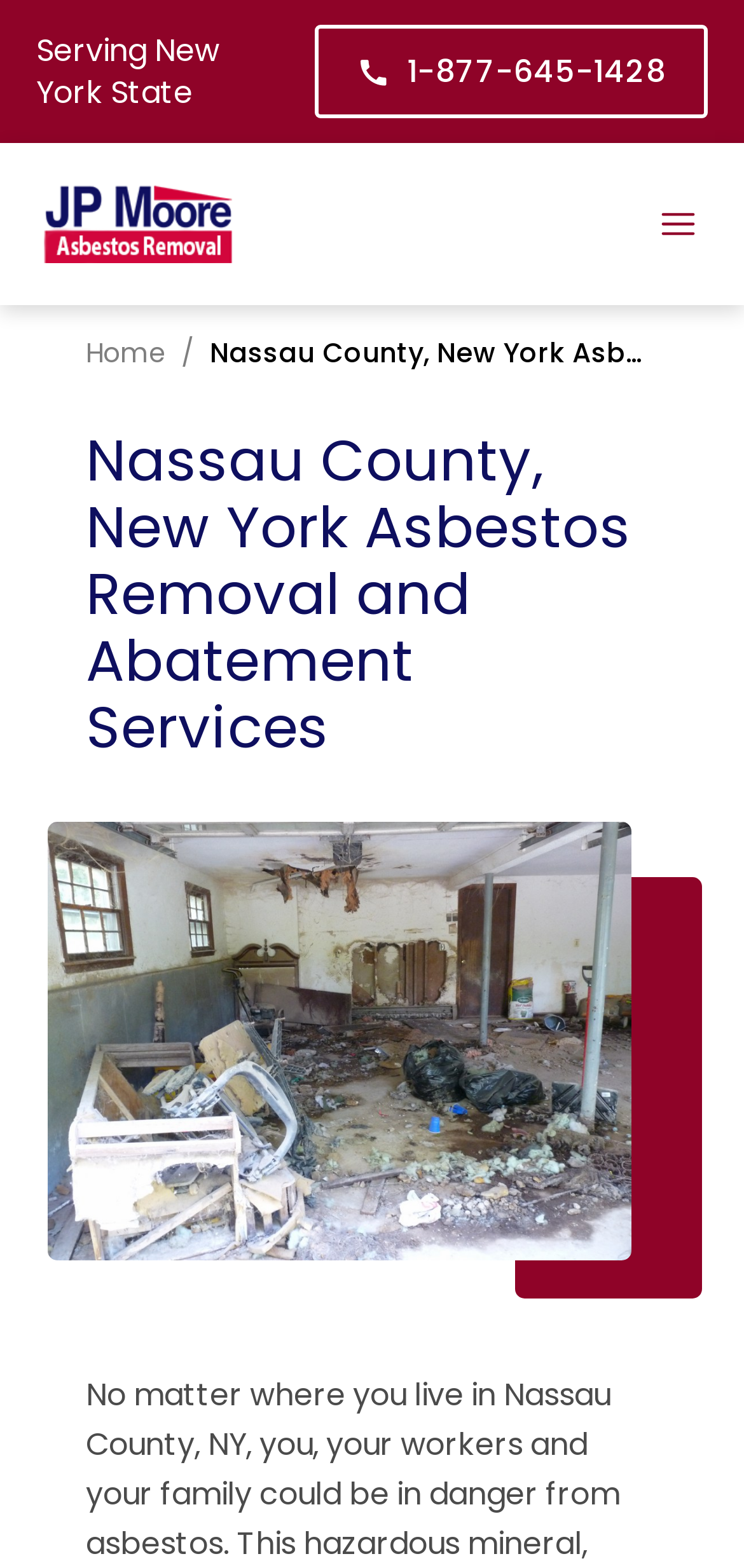What is the phone number to contact?
Look at the image and respond to the question as thoroughly as possible.

I found the phone number by looking at the link element with the text ' 1-877-645-1428' which is located at the top of the page.